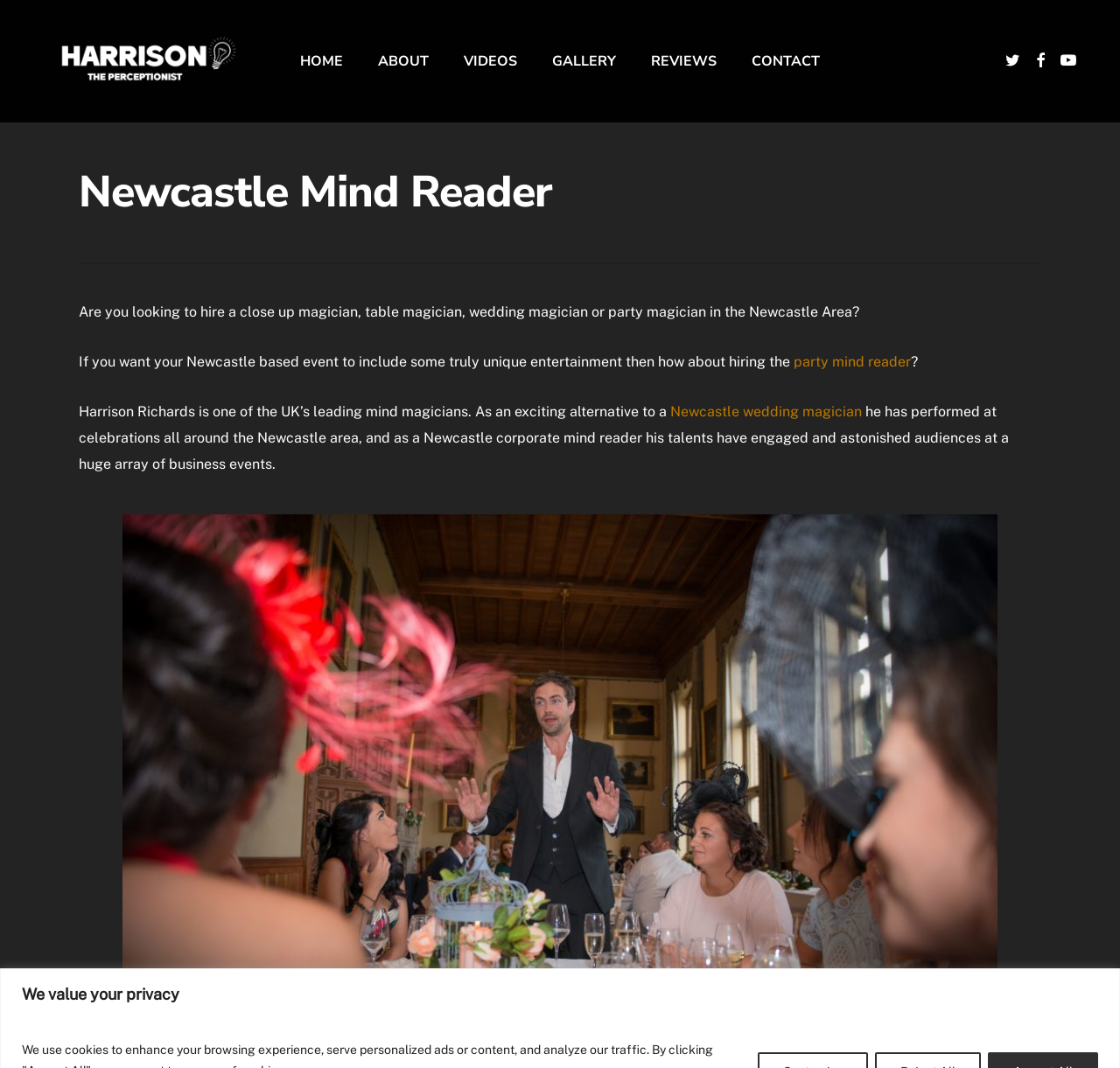Can you give a detailed response to the following question using the information from the image? What type of events has Harrison Richards performed at?

I found the answer by reading the text 'he has performed at celebrations all around the Newcastle area, and as a Newcastle corporate mind reader his talents have engaged and astonished audiences at a huge array of business events.' which mentions weddings and corporate events.